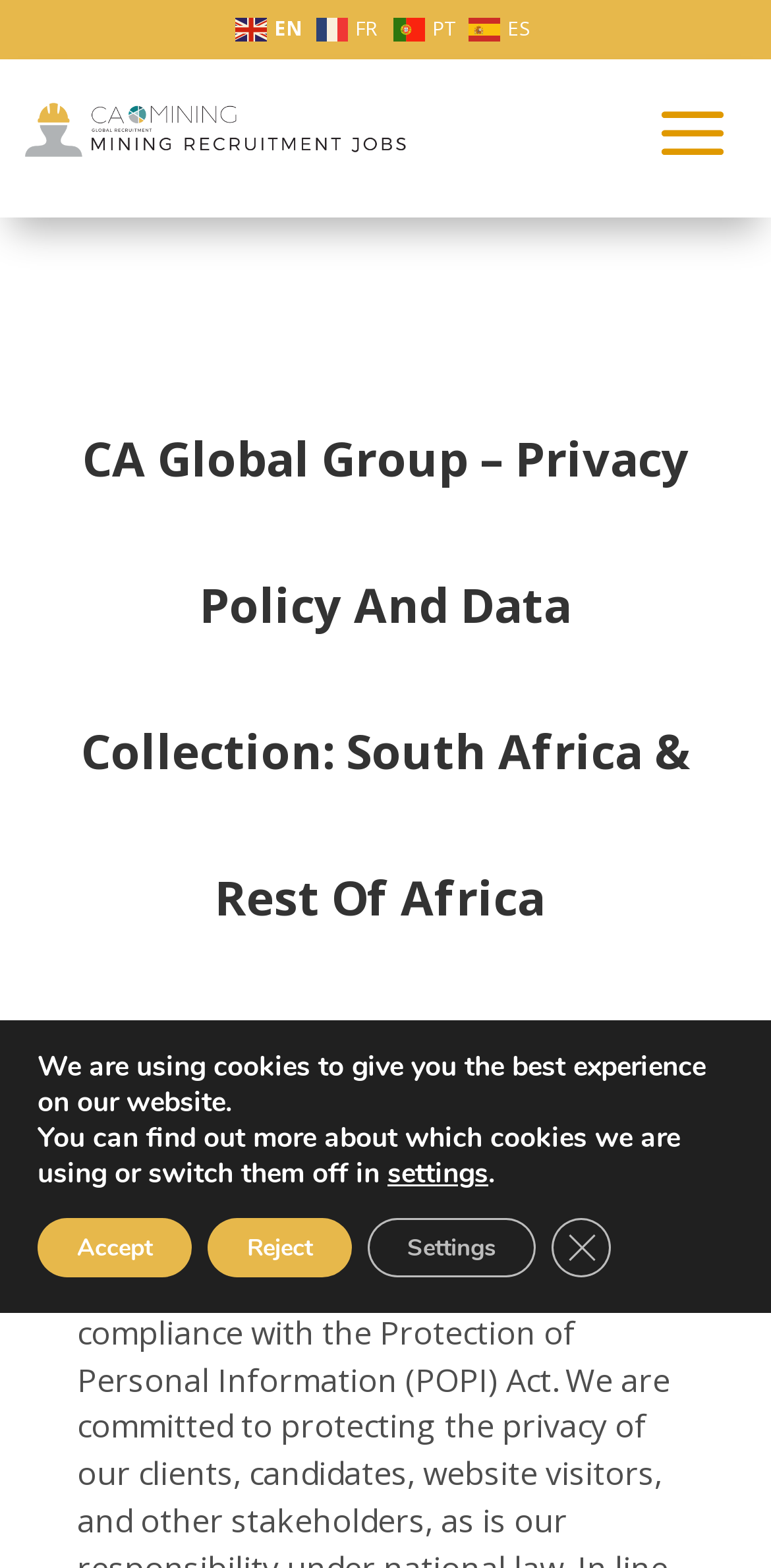Identify and provide the text content of the webpage's primary headline.

CA Global Group – Privacy Policy And Data Collection: South Africa & Rest Of Africa 